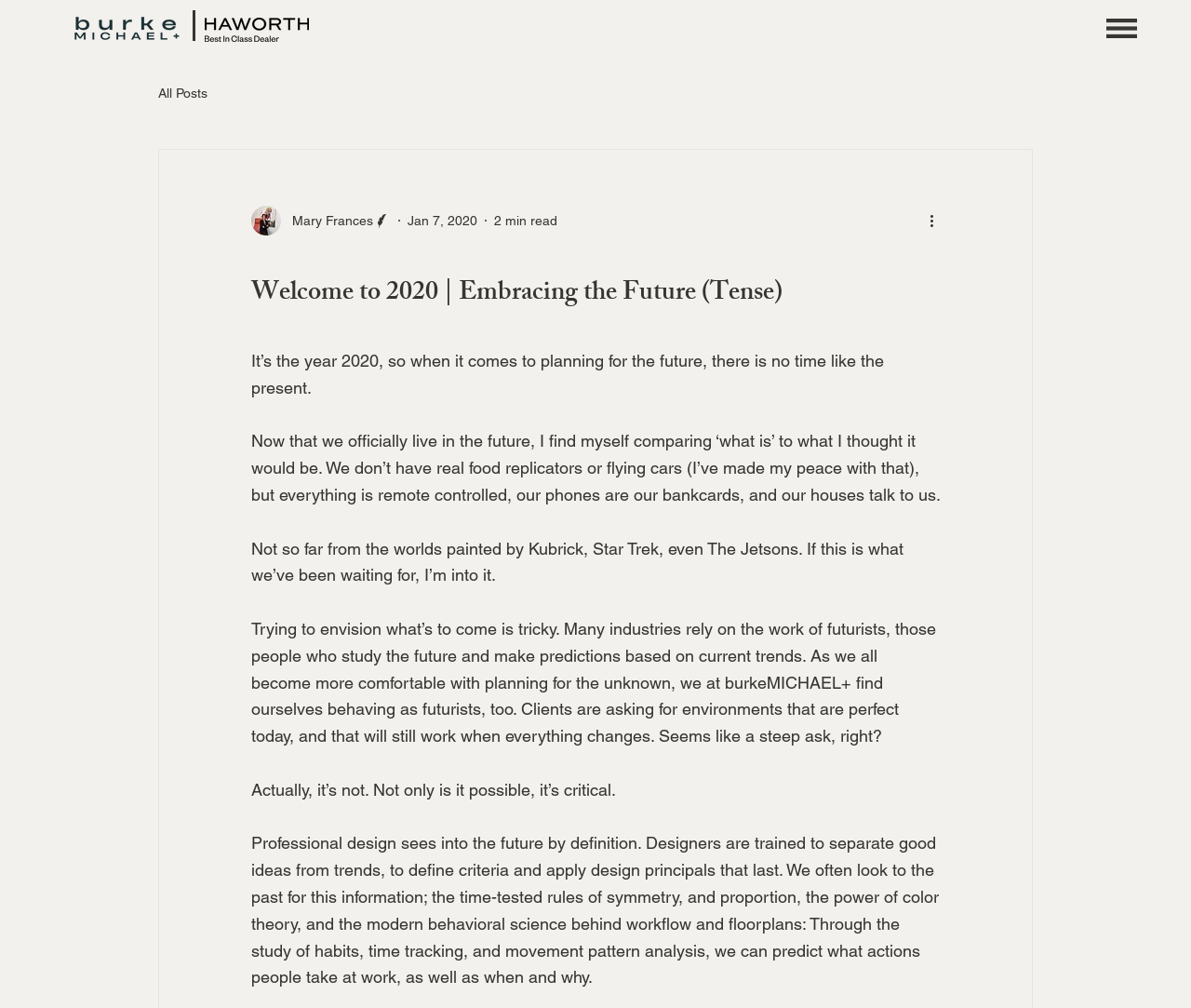Your task is to extract the text of the main heading from the webpage.

Welcome to 2020 | Embracing the Future (Tense)